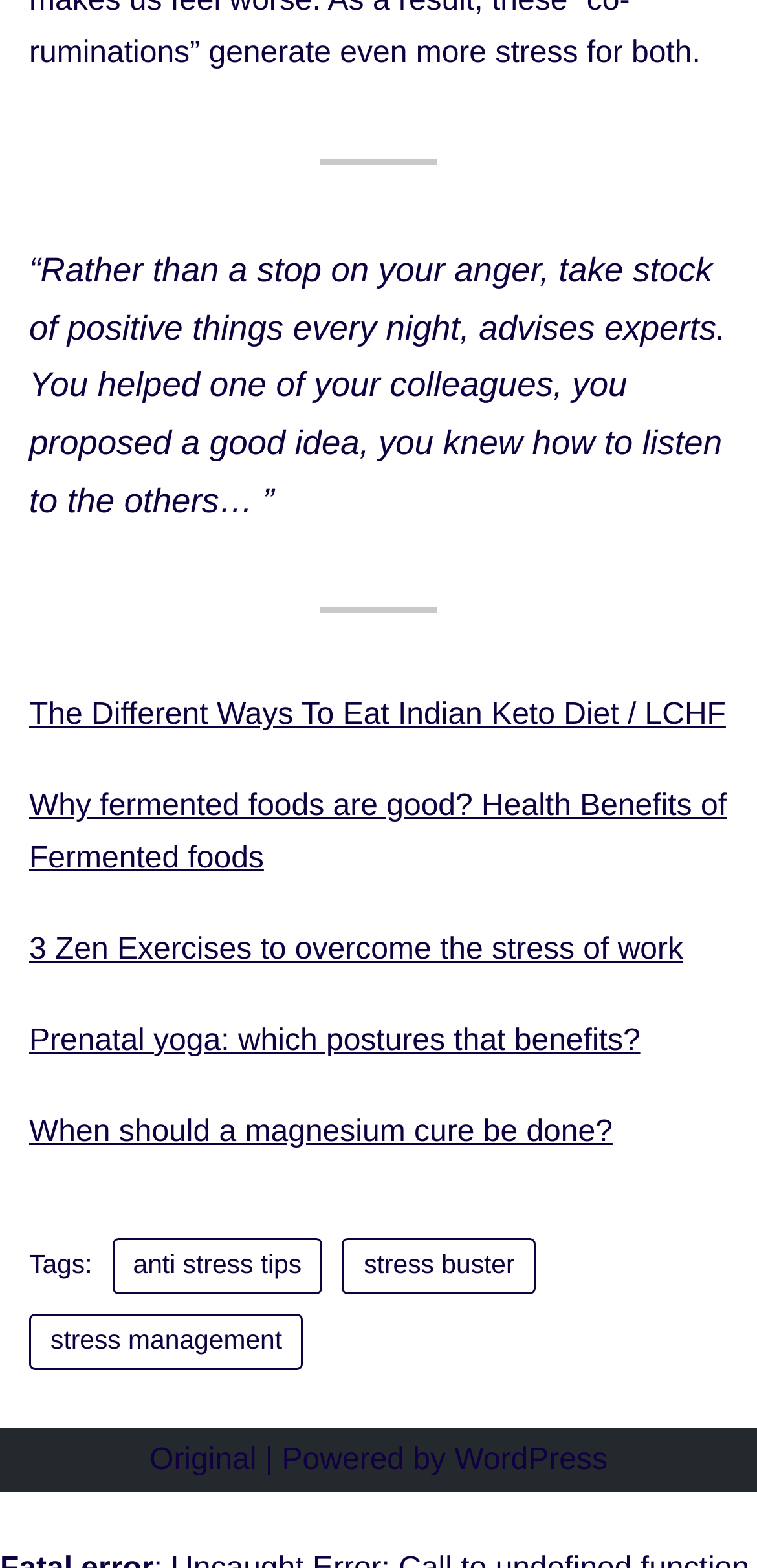Can you show the bounding box coordinates of the region to click on to complete the task described in the instruction: "Click on the 'logged in' link"?

None